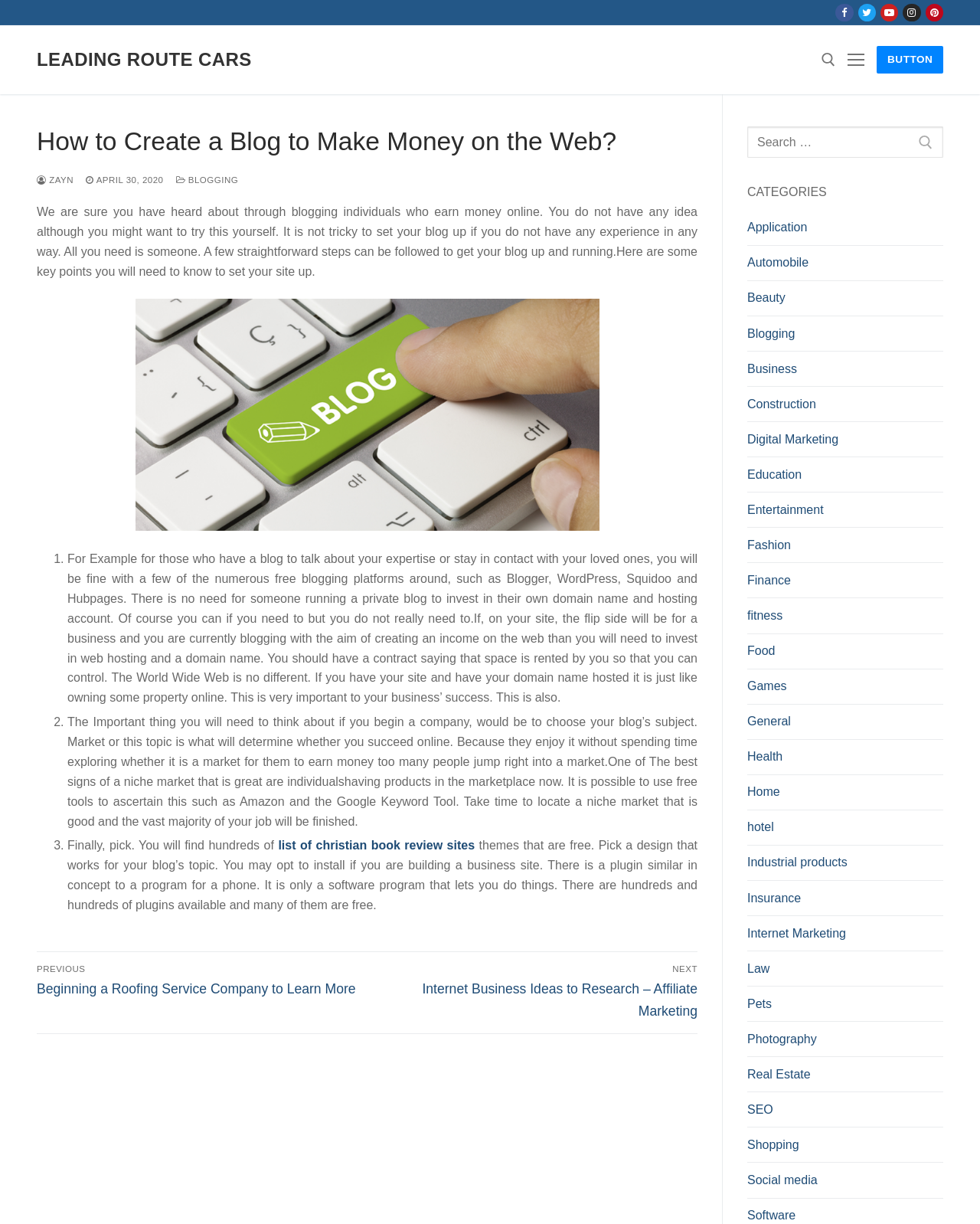Specify the bounding box coordinates of the element's region that should be clicked to achieve the following instruction: "Click on the 'Previous post' link". The bounding box coordinates consist of four float numbers between 0 and 1, in the format [left, top, right, bottom].

[0.038, 0.788, 0.368, 0.814]